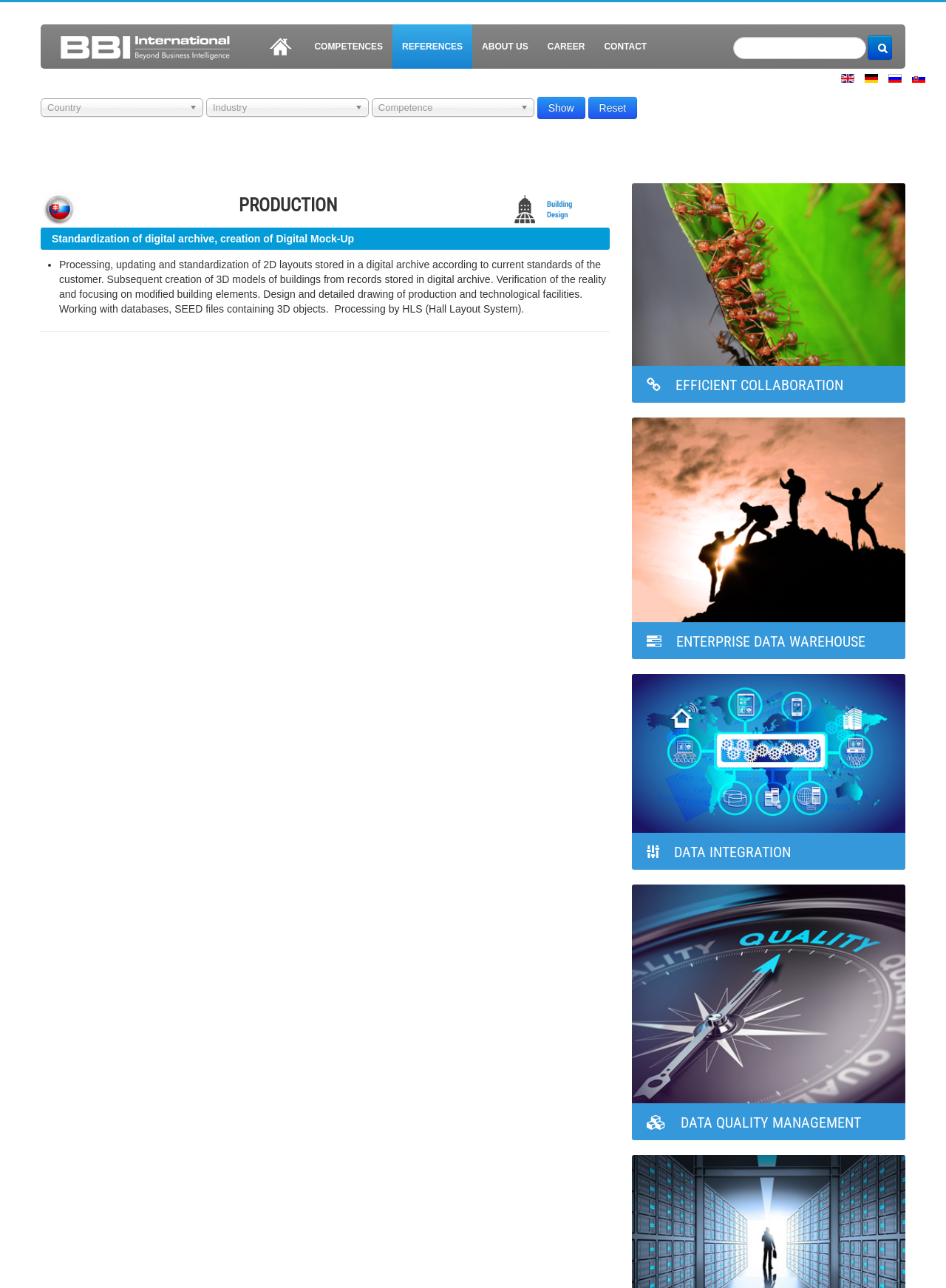What is the topic of the 'PRODUCTION 16a' section?
Look at the image and respond with a one-word or short-phrase answer.

Digital archive standardization